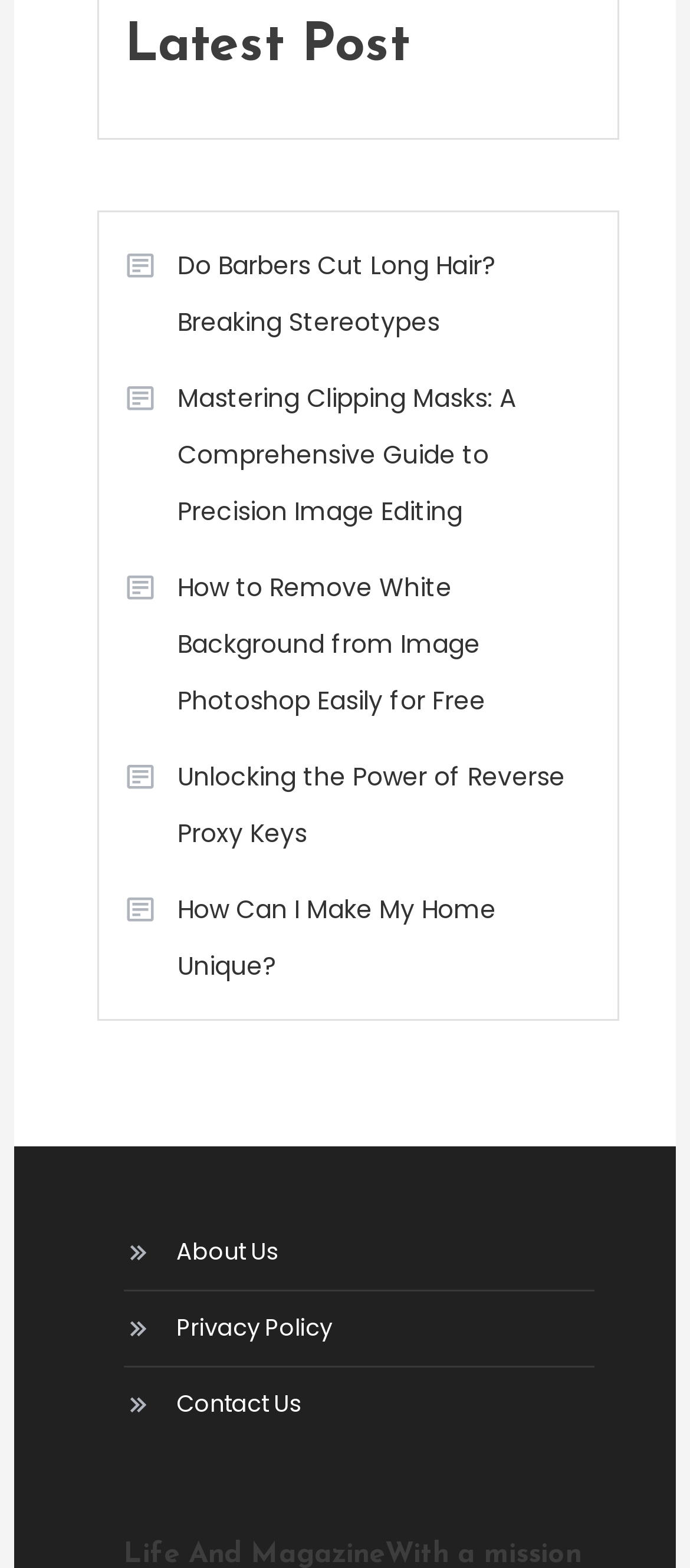What is the last link under 'Latest Post'?
Respond to the question with a single word or phrase according to the image.

How Can I Make My Home Unique?